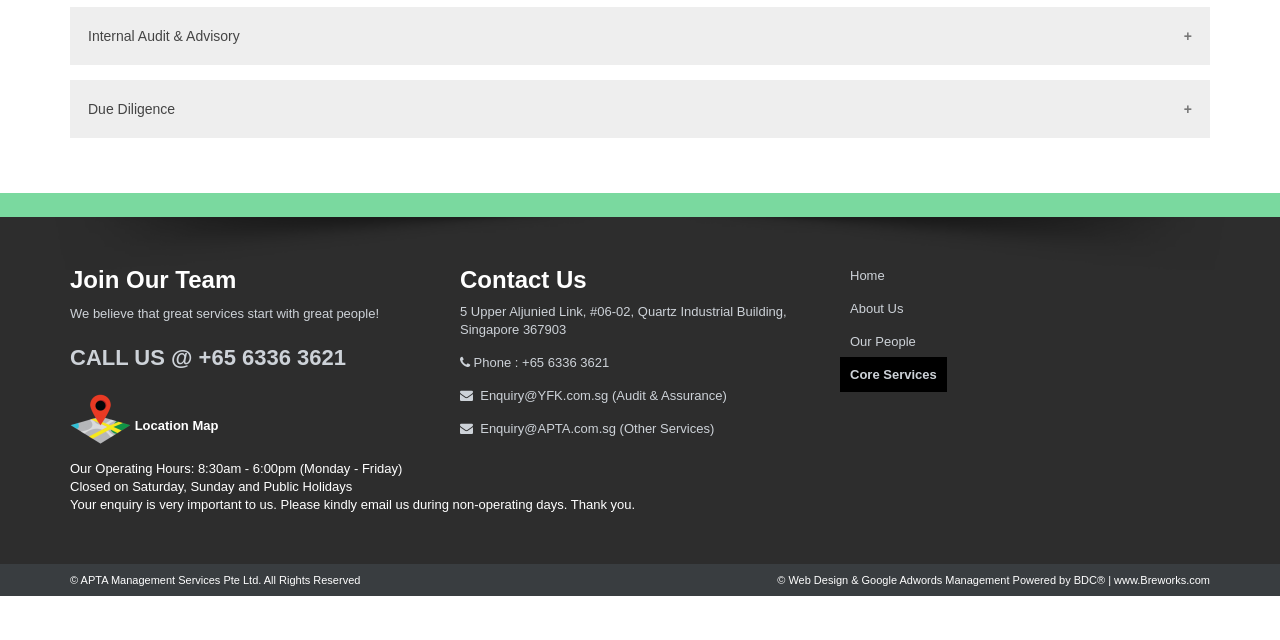Locate the bounding box of the user interface element based on this description: "Home".

[0.664, 0.418, 0.691, 0.442]